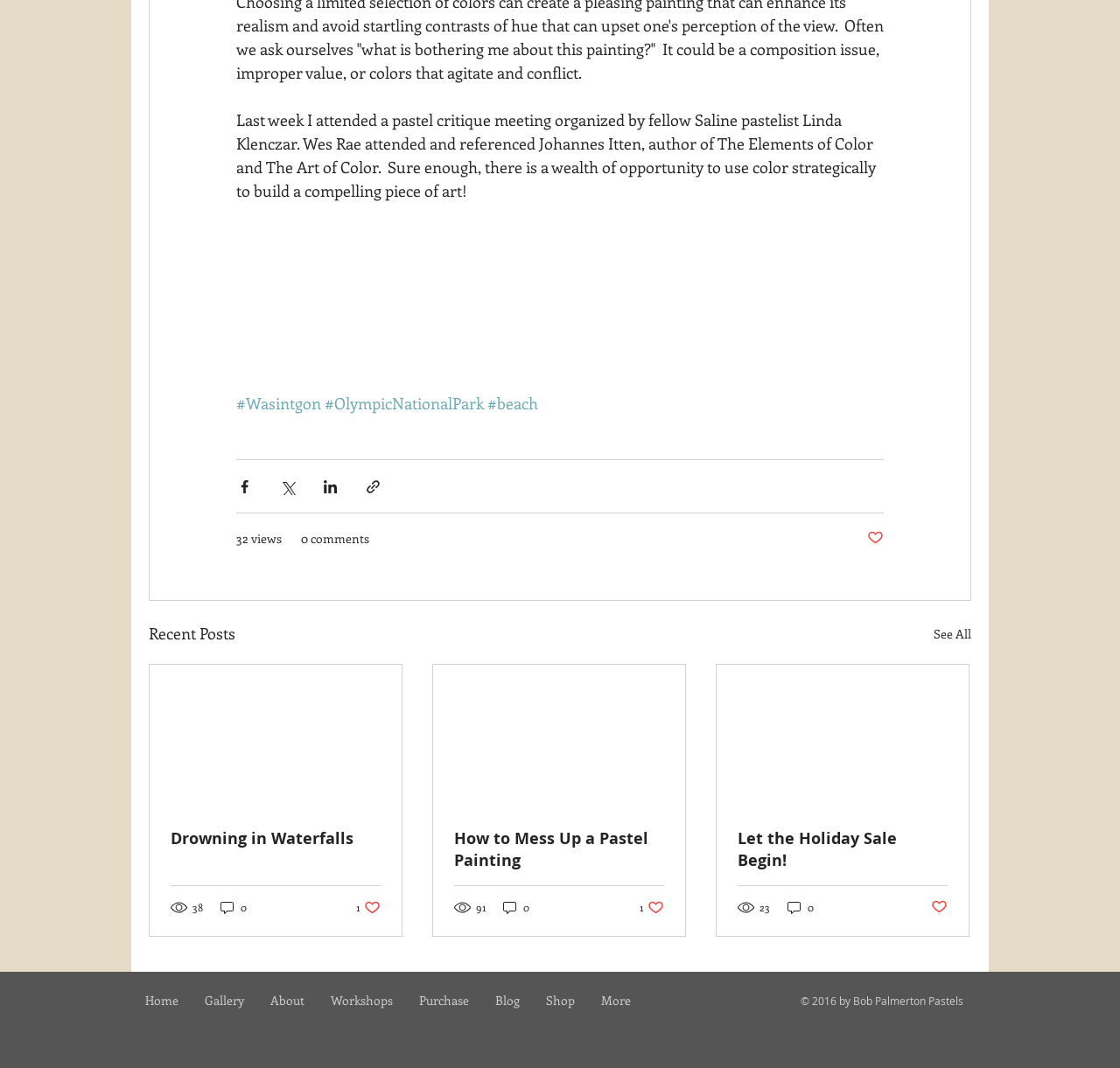What is the author of the article about Johannes Itten?
Refer to the image and provide a one-word or short phrase answer.

Wes Rae